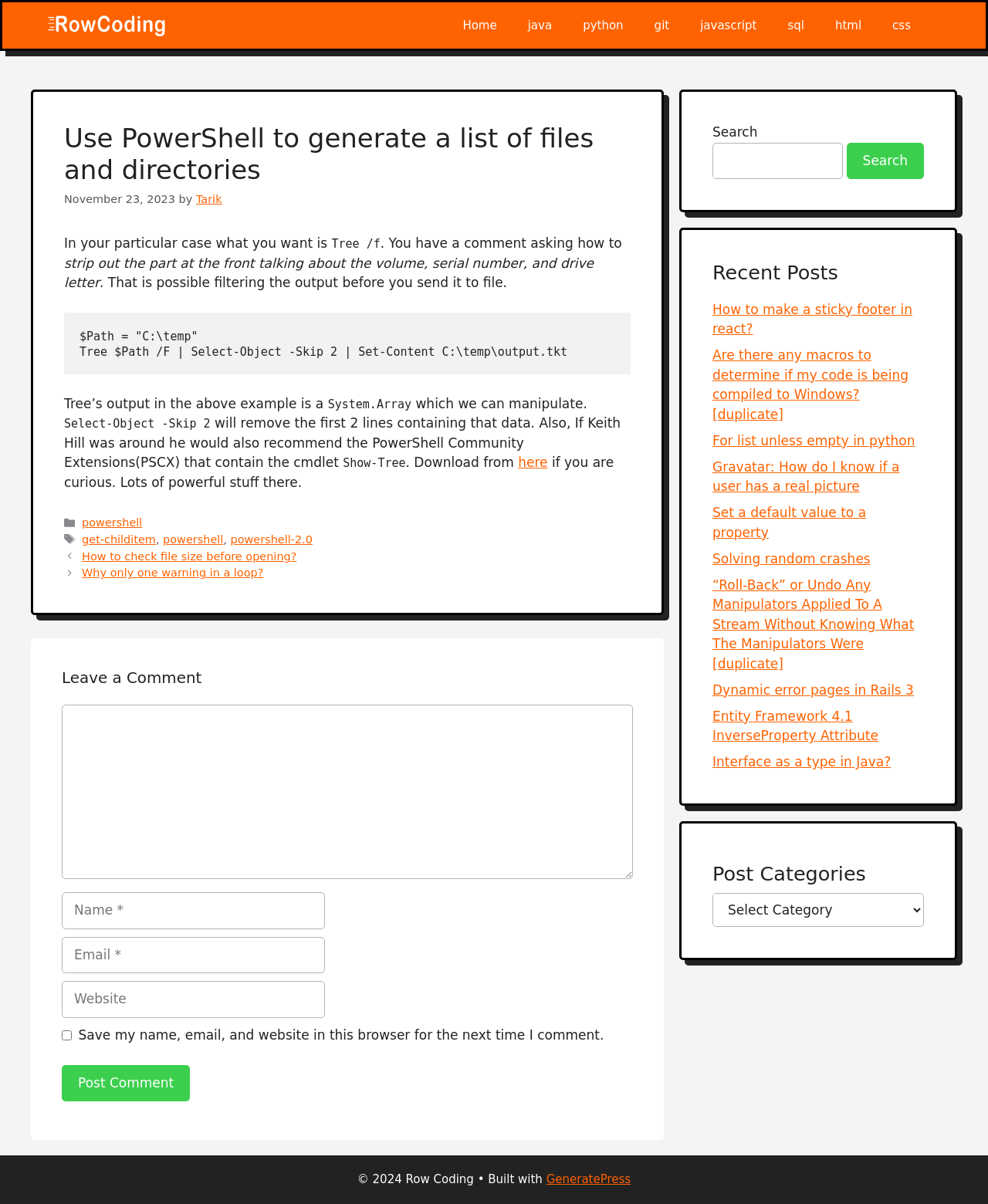Generate a detailed explanation of the webpage's features and information.

This webpage is about using PowerShell to generate a list of files and directories. At the top, there is a banner with the site's name, "Row Coding", accompanied by an image. Below the banner, there is a navigation menu with links to various programming topics, including Home, Java, Python, Git, JavaScript, SQL, HTML, and CSS.

The main content of the page is an article that provides a tutorial on using PowerShell to generate a list of files and directories. The article has a heading that matches the page's title, followed by a timestamp and the author's name, Tarik. The article's content is divided into paragraphs of text, with some code snippets and links to additional resources.

On the right side of the page, there are three complementary sections. The first section has a search bar with a label "Search" and a button to submit the search query. The second section displays a list of recent posts, with links to various articles on different programming topics. The third section has a heading "Post Categories" and a combobox to select categories.

At the bottom of the page, there is a footer section with a copyright notice, "© 2024 Row Coding", and a statement "Built with" followed by a blank space. There is also a comment section where users can leave a comment, with fields for name, email, website, and a checkbox to save the user's information for future comments.